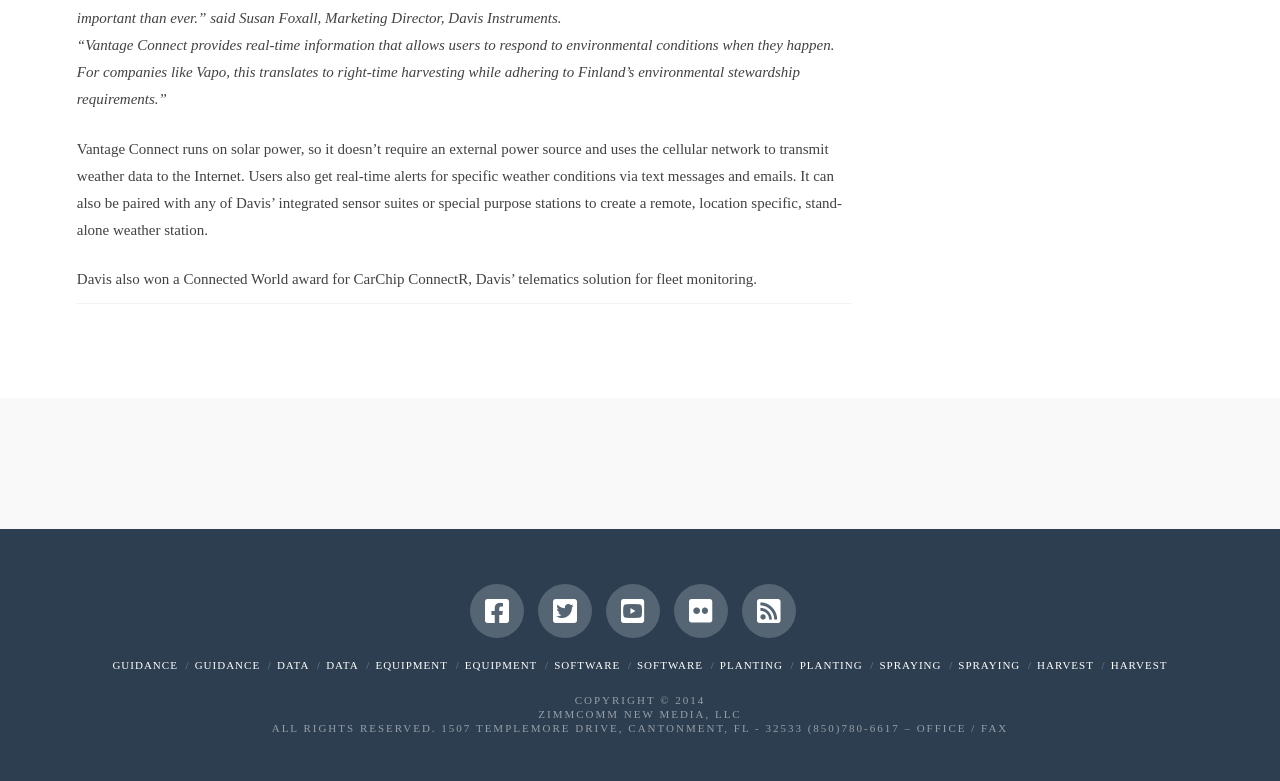Provide the bounding box coordinates for the specified HTML element described in this description: "parent_node: AGWIRED title="Back to Top"". The coordinates should be four float numbers ranging from 0 to 1, in the format [left, top, right, bottom].

[0.008, 0.858, 0.035, 0.903]